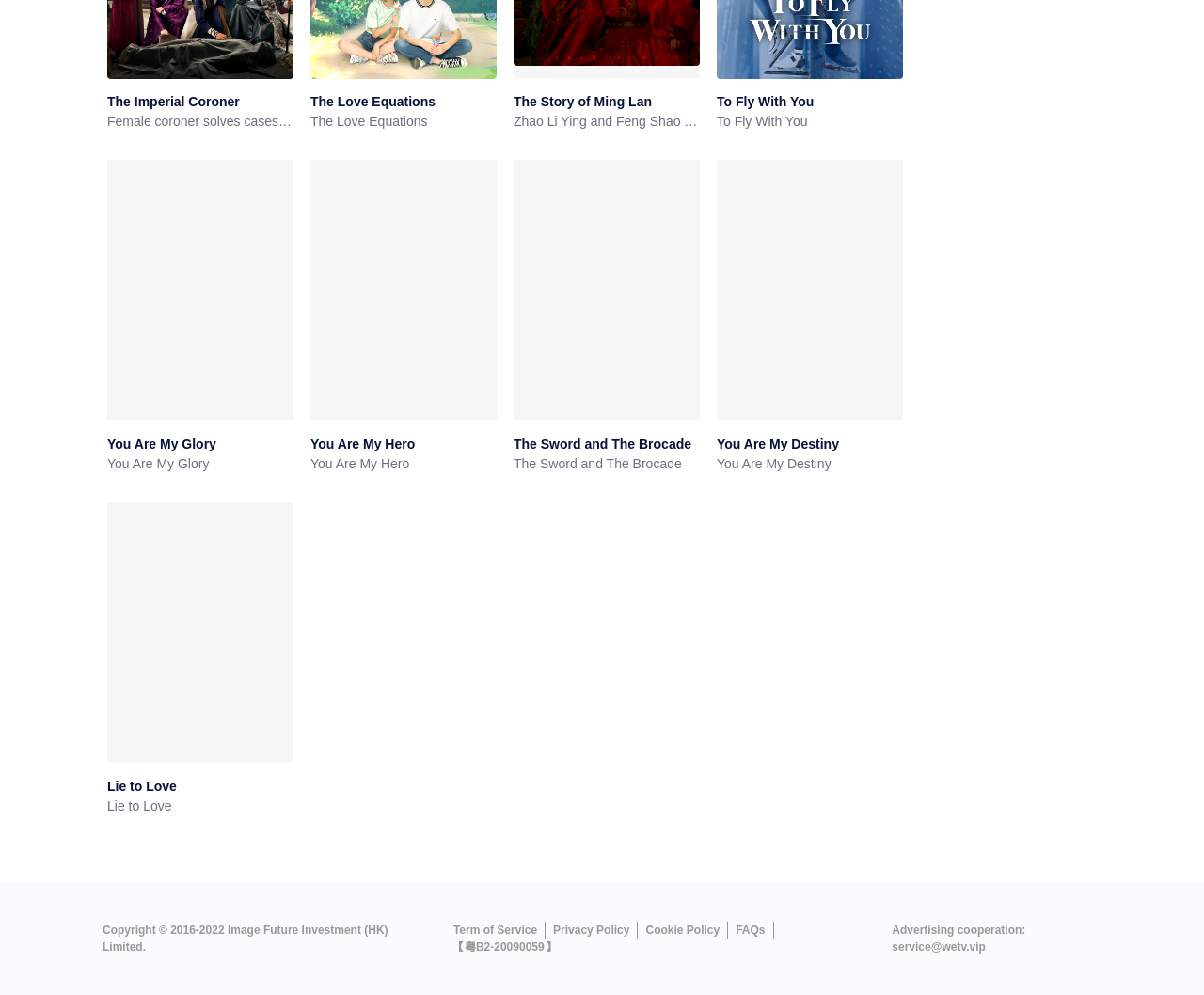Identify the bounding box of the HTML element described as: "Cookie Policy".

[0.53, 0.926, 0.605, 0.943]